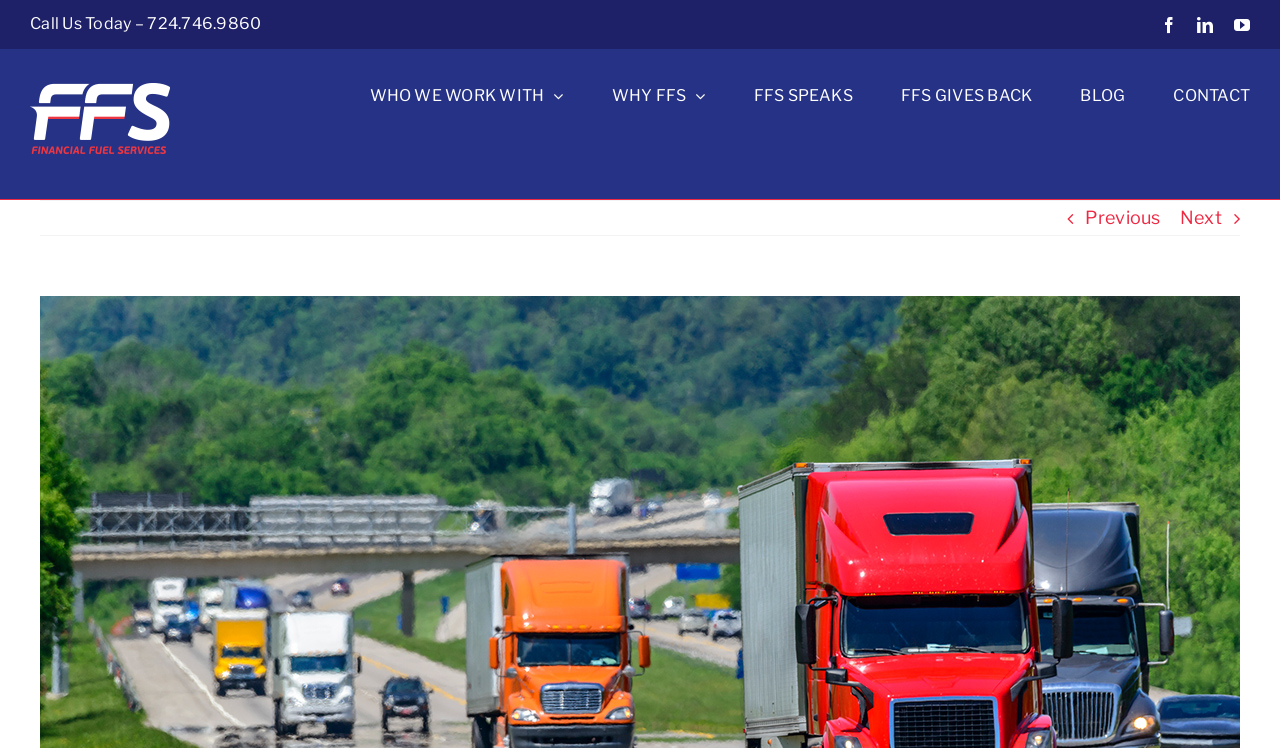Determine the bounding box coordinates for the area that needs to be clicked to fulfill this task: "Contact FFS". The coordinates must be given as four float numbers between 0 and 1, i.e., [left, top, right, bottom].

[0.917, 0.066, 0.977, 0.191]